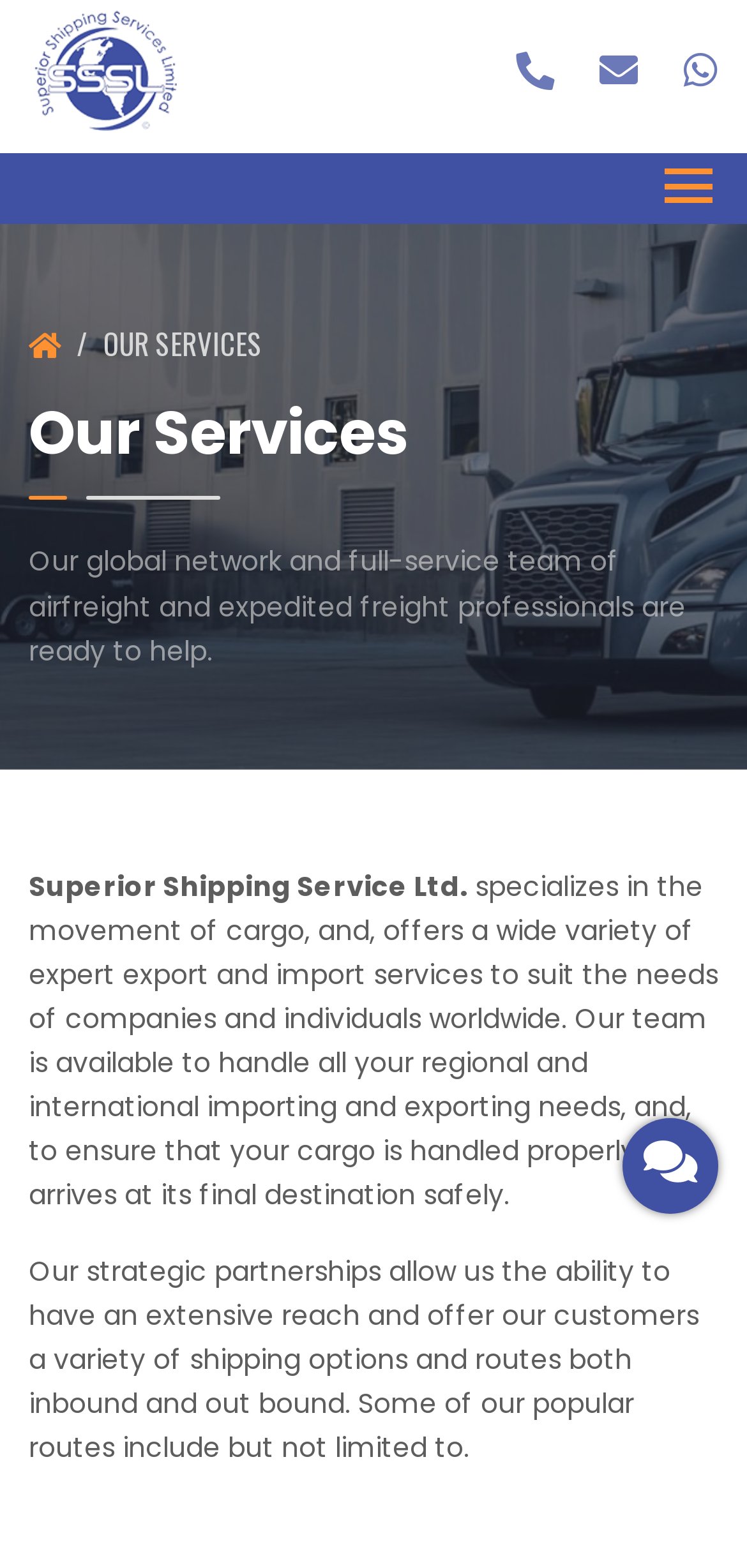What is the company's name?
Please analyze the image and answer the question with as much detail as possible.

The company's name can be found in the top-left corner of the webpage, where it is written as 'Supeior Shipping Services Ltd.' next to the company's logo.